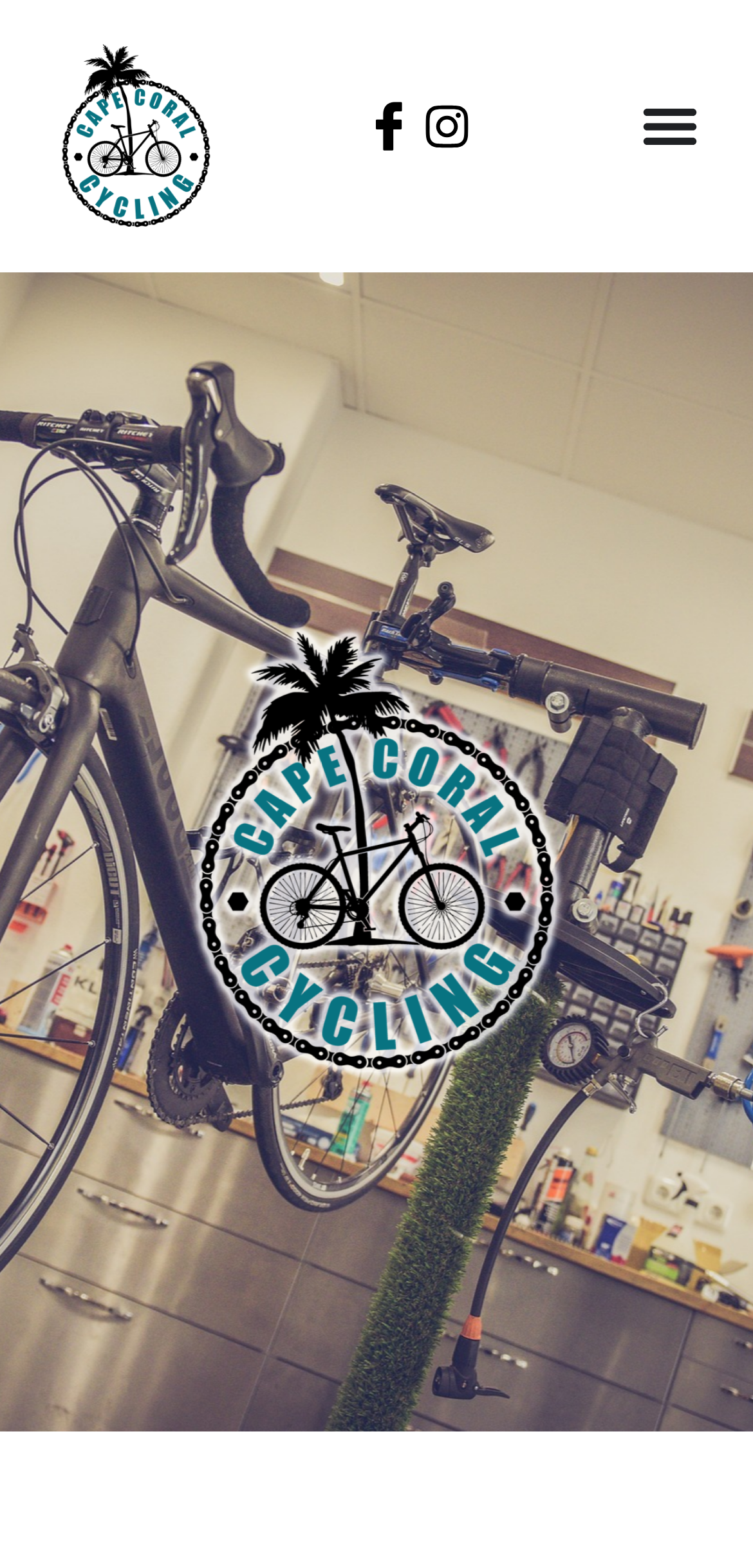Using the information in the image, could you please answer the following question in detail:
How many social media links are present?

I can see two link elements with OCR text 'Icon-facebook' and 'Instagram', which suggests that there are two social media links present on the webpage.